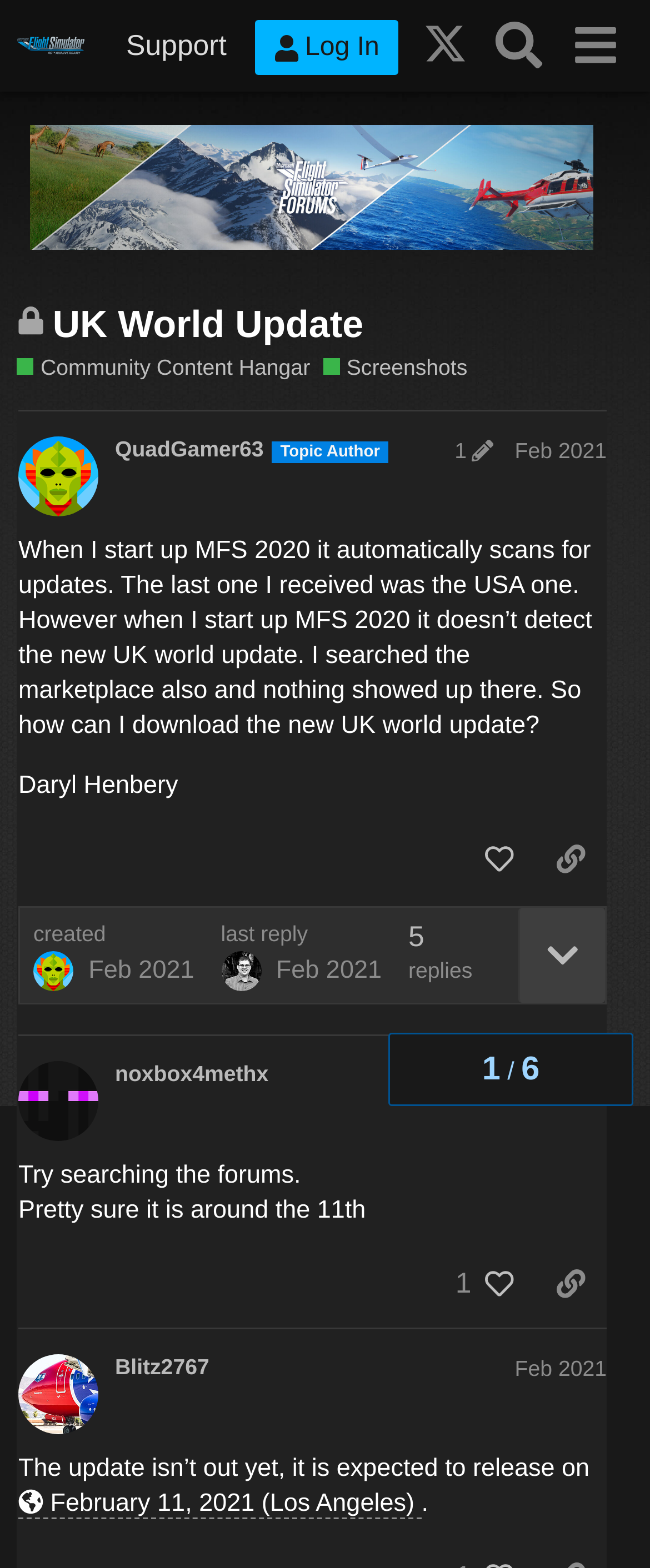Pinpoint the bounding box coordinates of the element to be clicked to execute the instruction: "Like the post by noxbox4methx".

[0.725, 0.799, 0.823, 0.838]